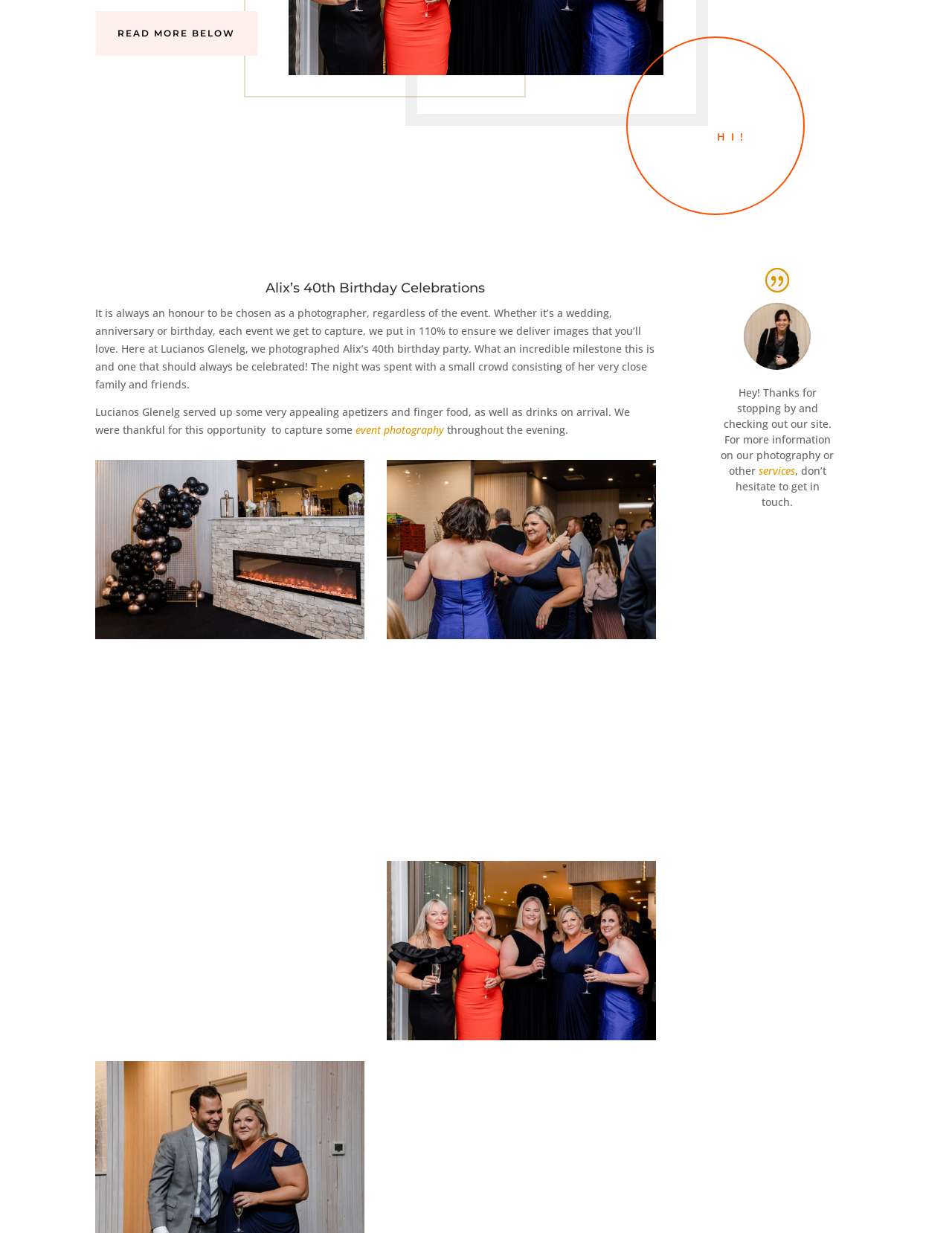Given the description of a UI element: "event photography", identify the bounding box coordinates of the matching element in the webpage screenshot.

[0.373, 0.343, 0.466, 0.354]